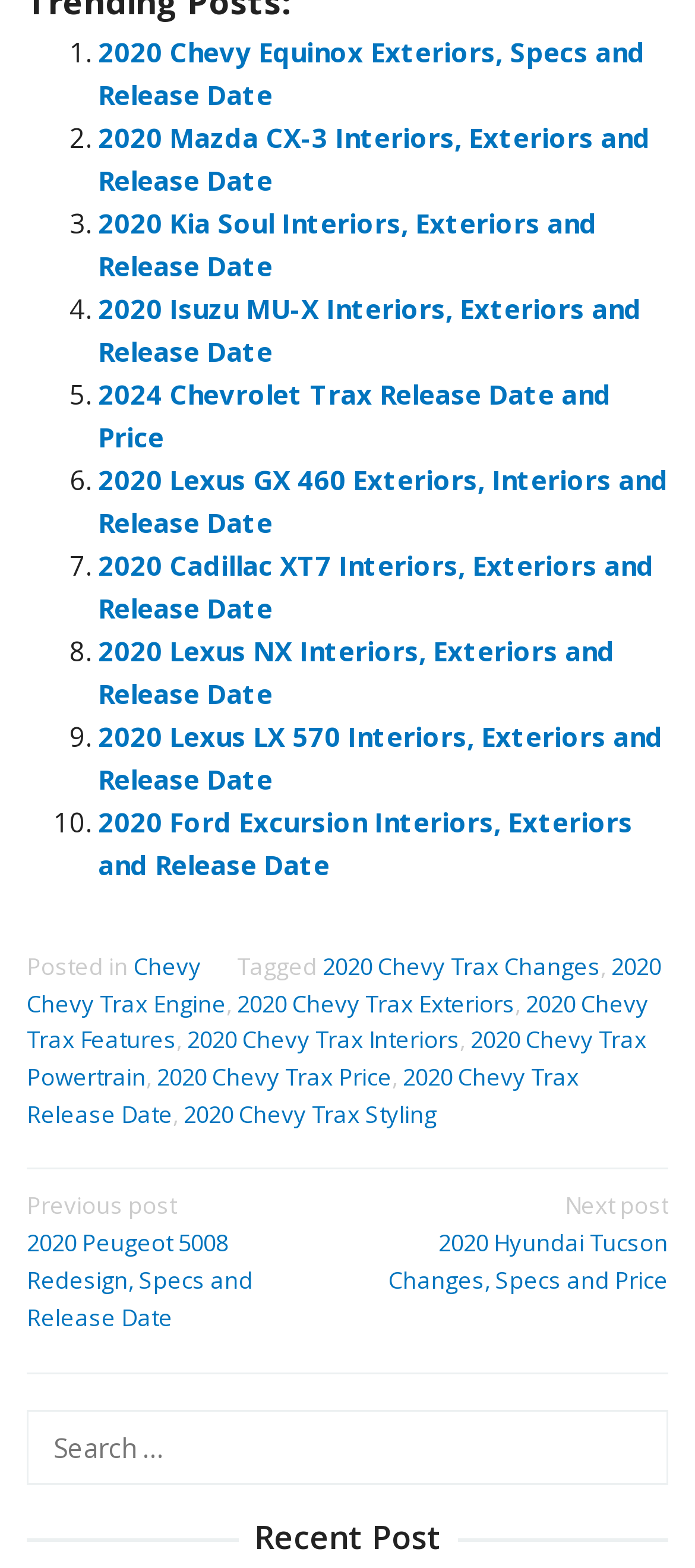Identify the bounding box coordinates of the clickable region required to complete the instruction: "Go to the previous post". The coordinates should be given as four float numbers within the range of 0 and 1, i.e., [left, top, right, bottom].

[0.038, 0.757, 0.482, 0.85]